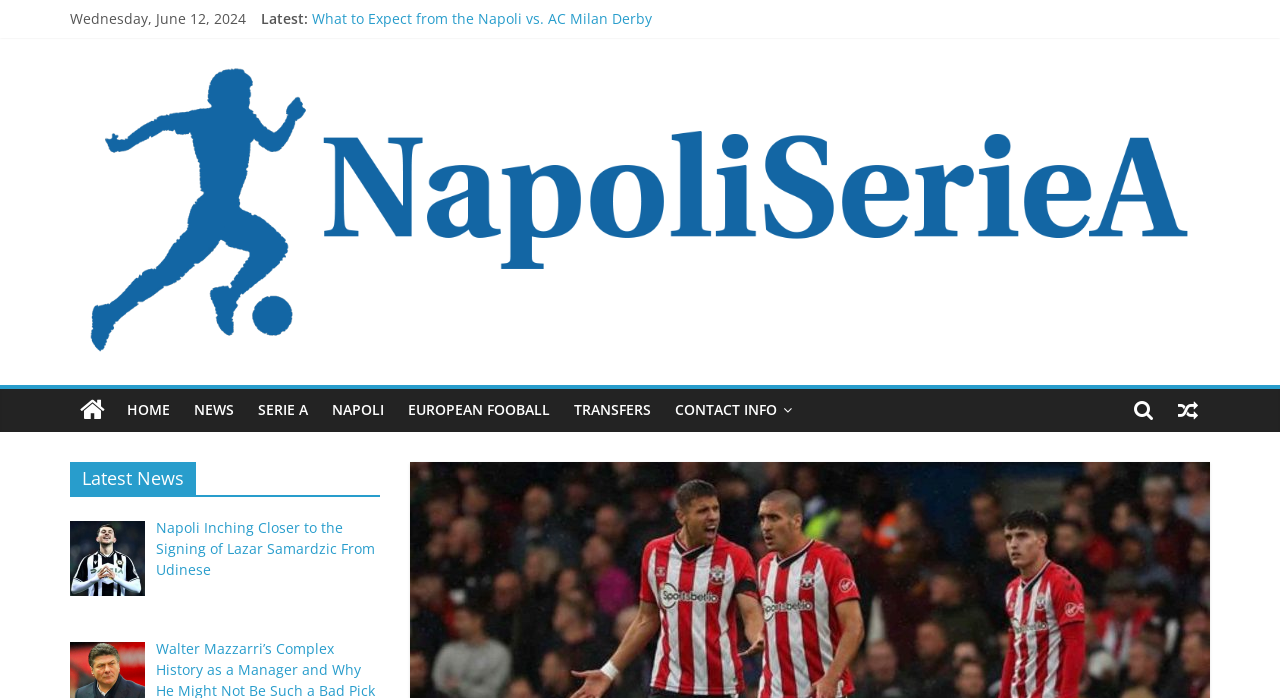Locate the bounding box coordinates of the area where you should click to accomplish the instruction: "Read the latest news".

[0.055, 0.661, 0.297, 0.712]